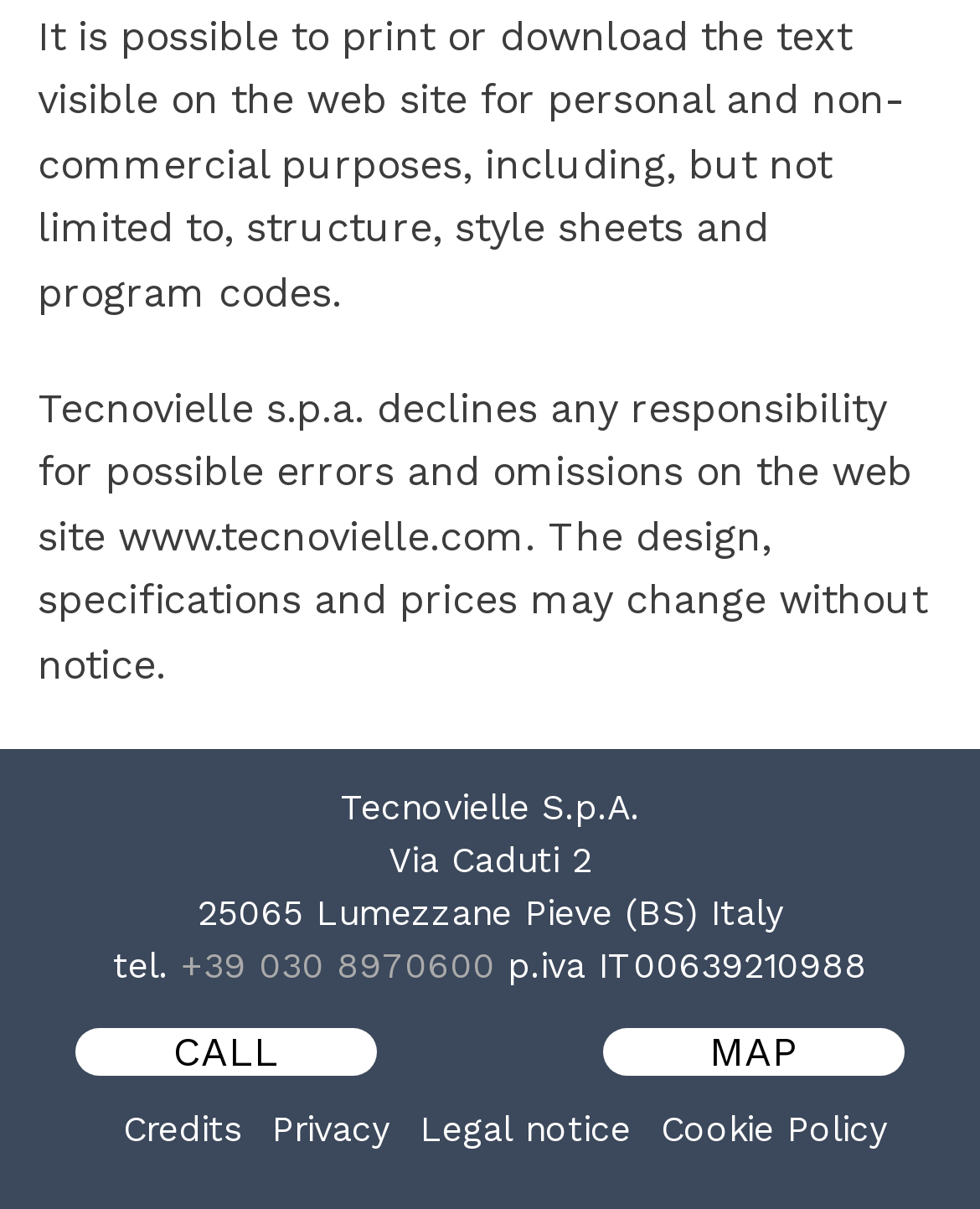What is the company name?
Provide an in-depth and detailed answer to the question.

The company name can be found in the group section of the webpage, where it is written as 'Tecnovielle S.p.A.' in a static text element.